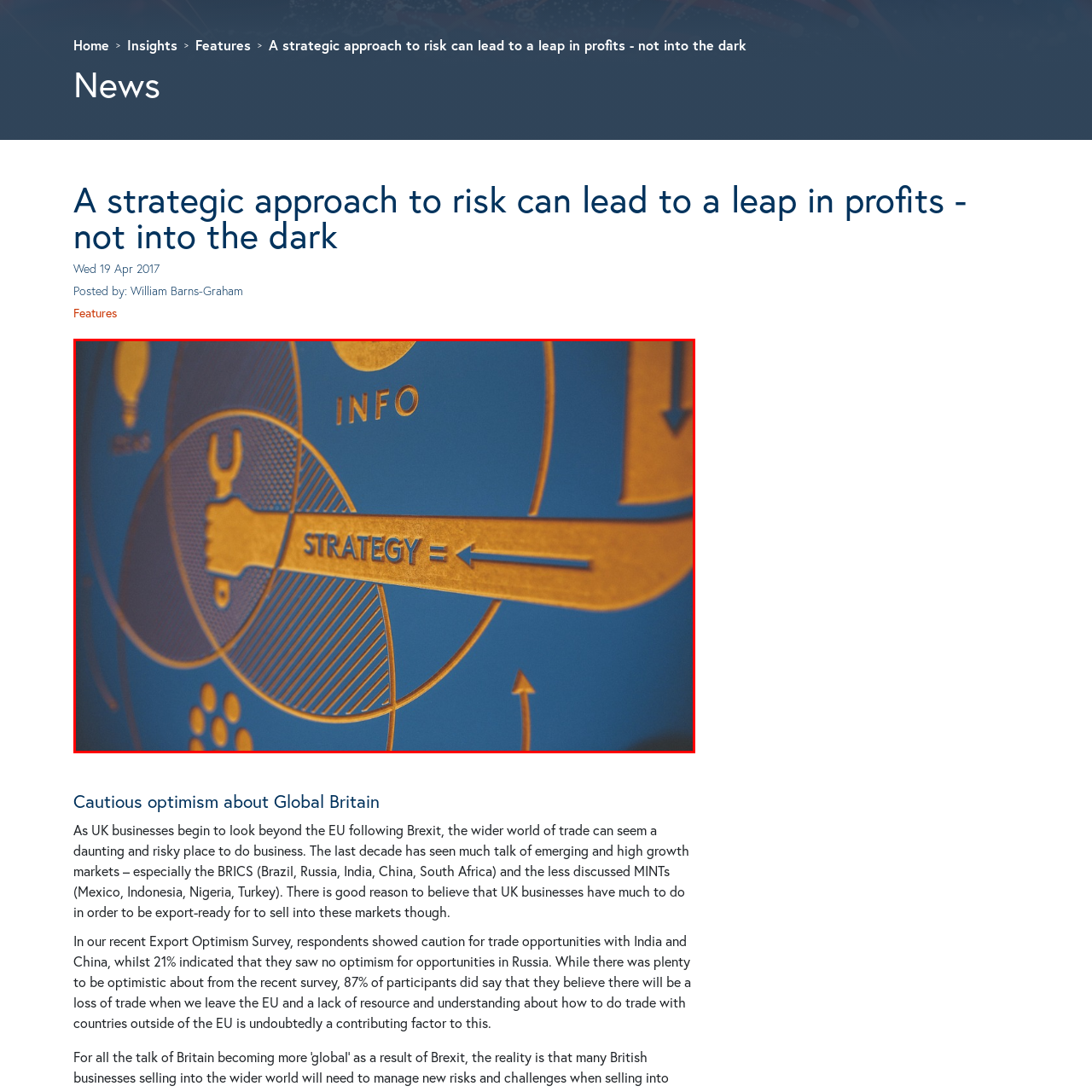What is the direction of the arrow pointing from 'STRATEGY ='?
Analyze the image surrounded by the red bounding box and answer the question in detail.

The caption states that the word 'STRATEGY =' prominently indicates a logical or formulaic approach to achieving success, with an arrow pointing to a section labeled 'INFO', implying that the arrow is directed towards the 'INFO' section.